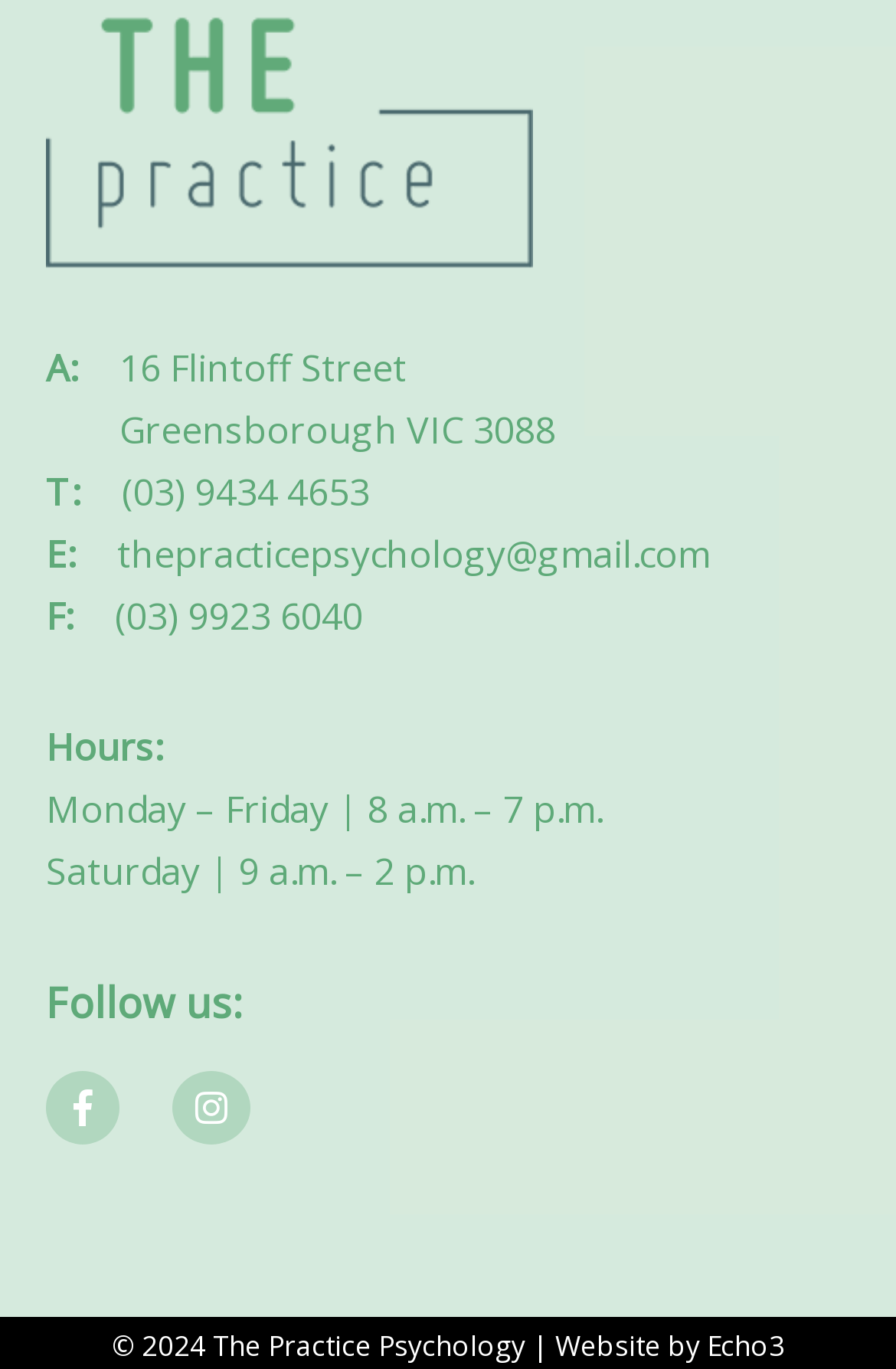Respond to the question below with a single word or phrase:
What is the email address of the practice?

thepracticepsychology@gmail.com